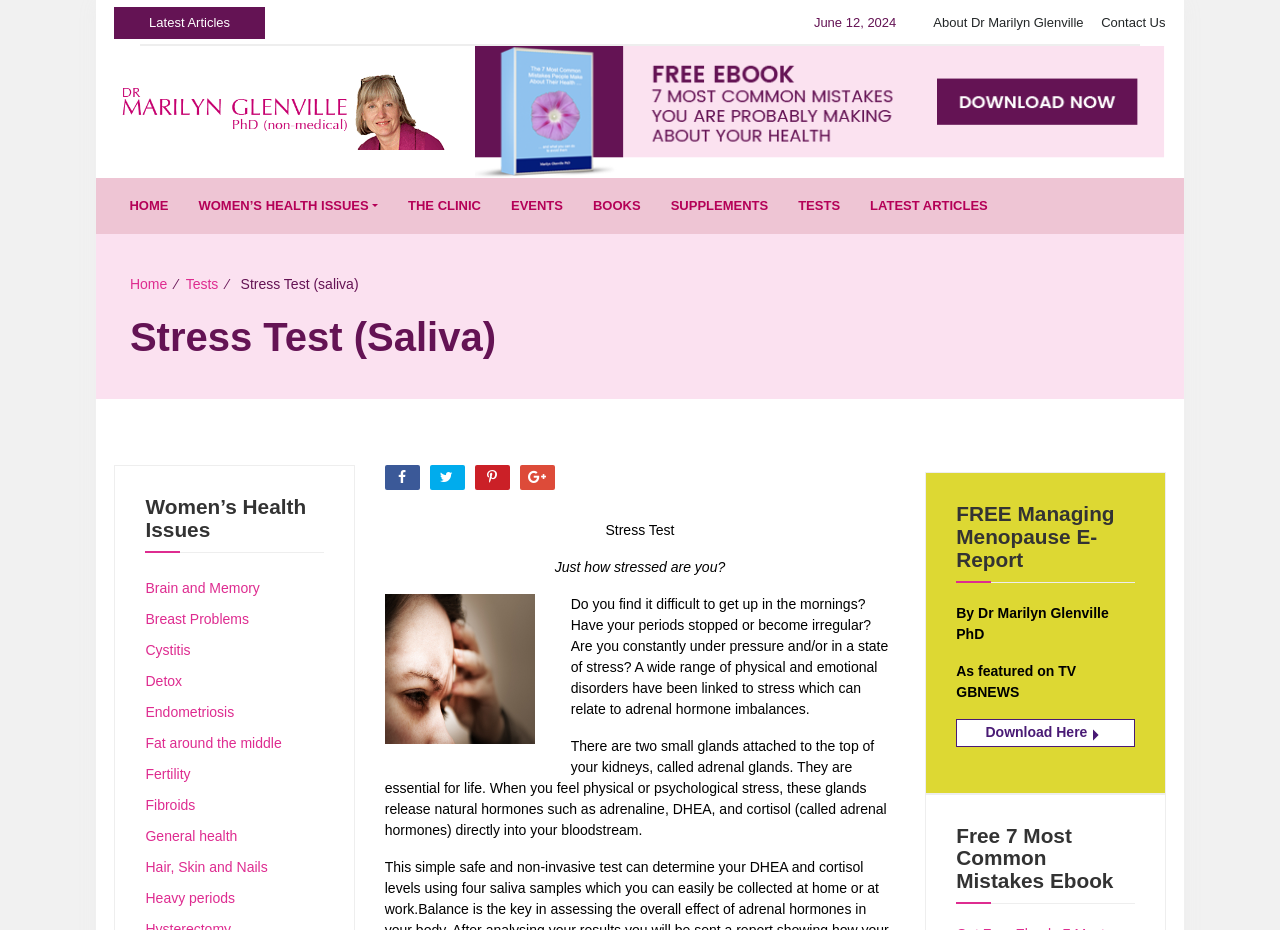Locate the bounding box coordinates of the area where you should click to accomplish the instruction: "Click on the 'Tests' link".

[0.145, 0.297, 0.171, 0.314]